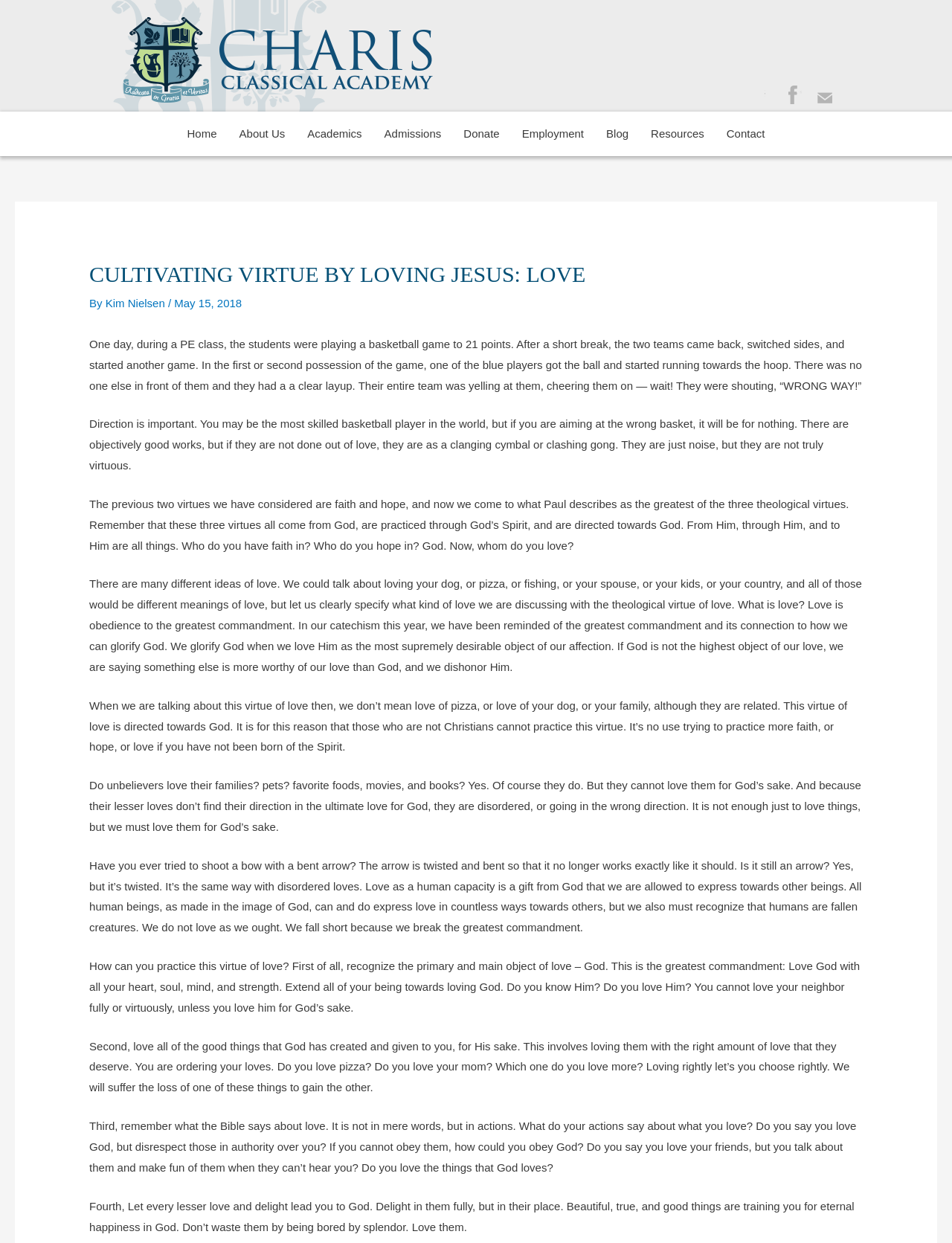Convey a detailed summary of the webpage, mentioning all key elements.

The webpage is about cultivating virtue by loving Jesus, specifically focusing on the virtue of love. At the top of the page, there is a navigation bar with links to different sections of the website, including Home, About Us, Academics, Admissions, Donate, Employment, Blog, Resources, and Contact. Below the navigation bar, there is a header section with a title "CULTIVATING VIRTUE BY LOVING JESUS: LOVE" and a subtitle "By Kim Nielsen, May 15, 2018".

The main content of the page is a series of paragraphs discussing the importance of direction in life, using the analogy of a basketball game. The author explains that having the right direction is crucial, and that even good works can be meaningless if they are not done out of love. The author then delves into the concept of love, specifying that the kind of love being discussed is the theological virtue of love, which is obedience to the greatest commandment to love God with all one's heart, soul, mind, and strength.

The author explains that this virtue of love is directed towards God and that it is not possible for non-Christians to practice this virtue. The author also discusses how unbelievers can love things, but their loves are disordered and lack direction. The author then provides guidance on how to practice this virtue of love, including recognizing God as the primary object of love, loving all good things that God has created for His sake, and remembering that love is not just in words, but in actions.

Throughout the page, there are no images, but there are several blocks of text that make up the main content. The text is organized in a clear and readable format, with each paragraph building on the previous one to create a cohesive and thought-provoking discussion on the virtue of love.